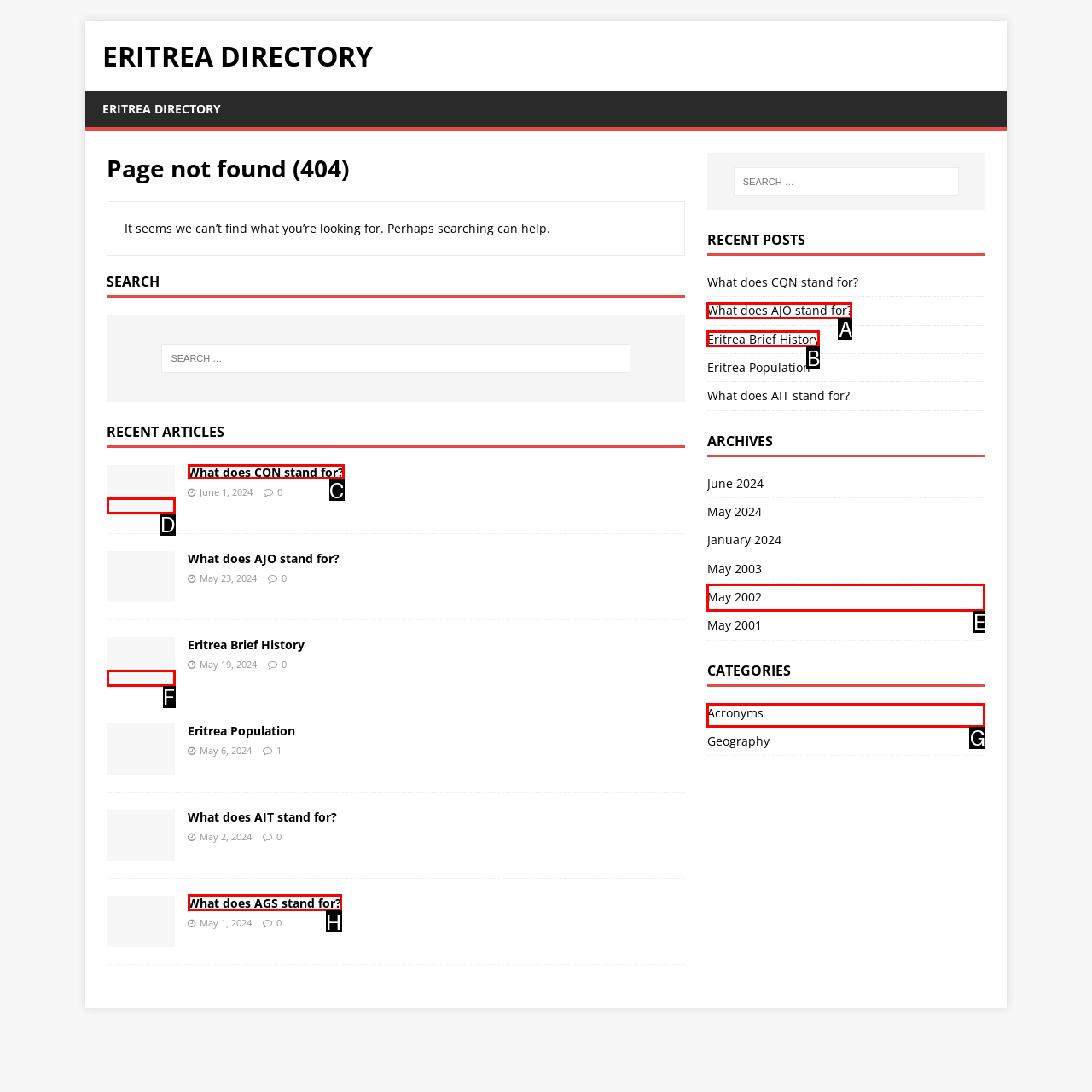Determine which option you need to click to execute the following task: go to index. Provide your answer as a single letter.

None